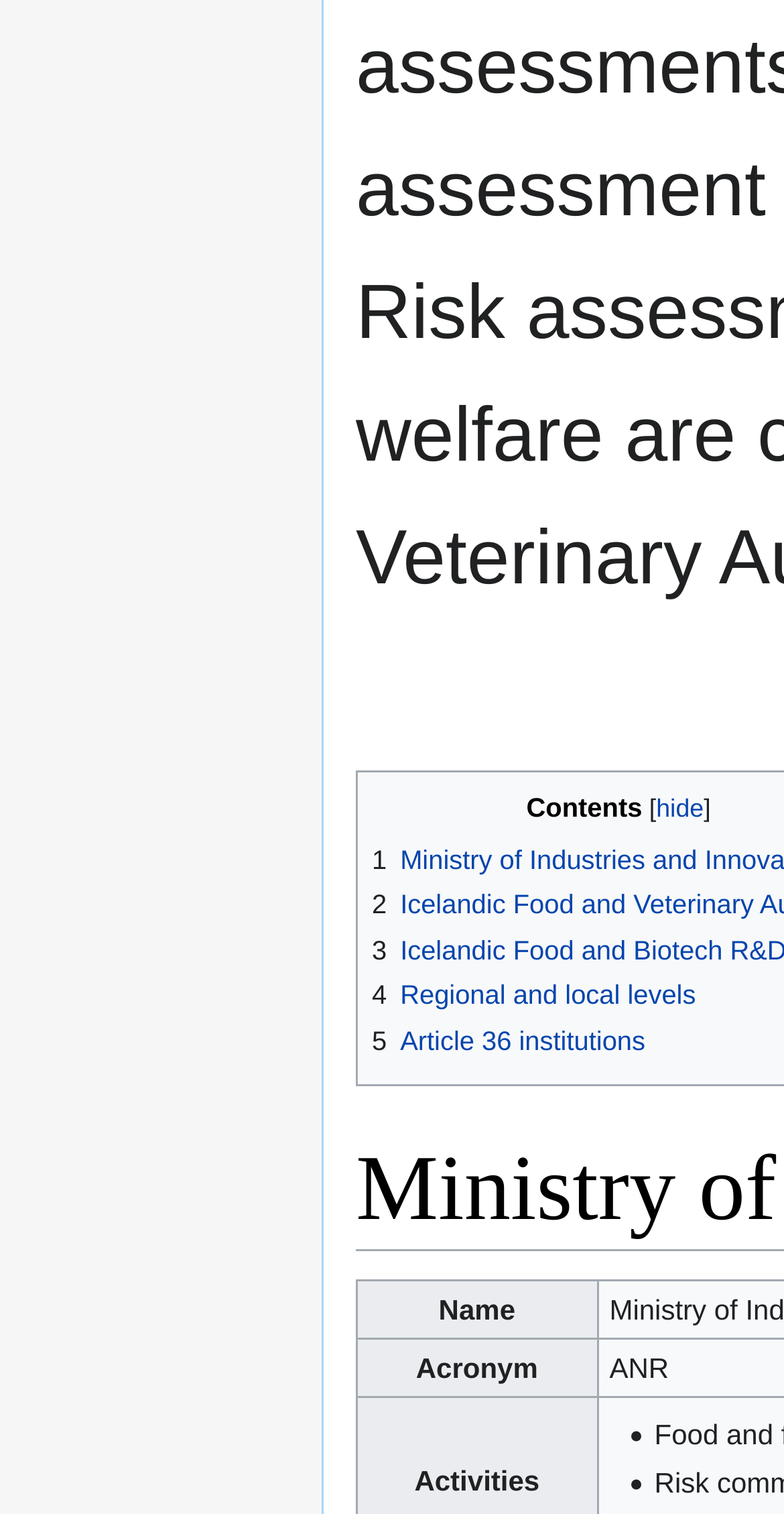Can you find the bounding box coordinates for the element that needs to be clicked to execute this instruction: "Sort by 'Name'"? The coordinates should be given as four float numbers between 0 and 1, i.e., [left, top, right, bottom].

[0.455, 0.846, 0.762, 0.885]